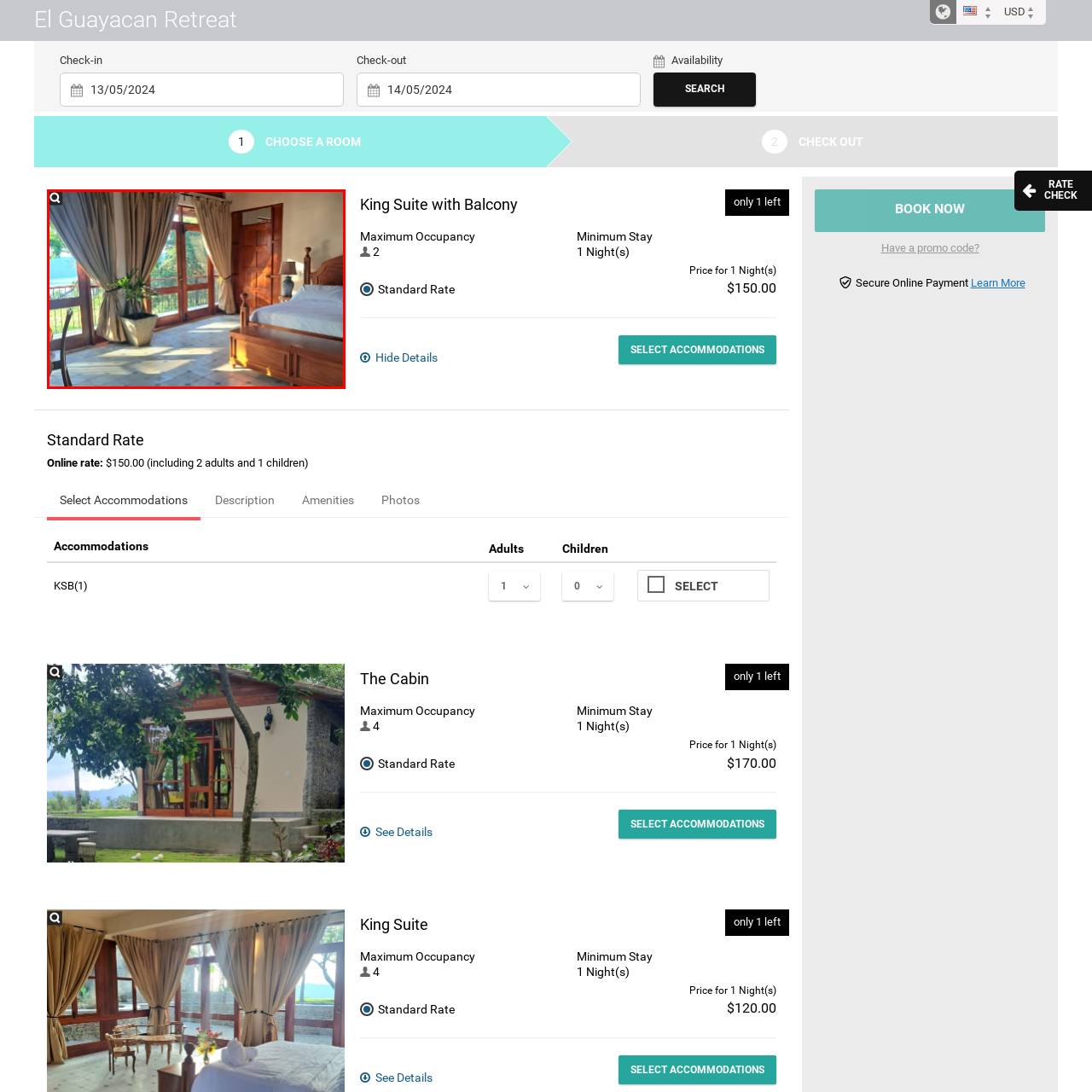Offer a detailed explanation of the image encased within the red boundary.

This welcoming image captures the serene interior of a guest room at El Guayacan Retreat, located in the picturesque Valle de la Laguna, Nicaragua. The room features a comfortable wooden bed with crisp white linens, inviting you to unwind in its tranquil ambiance. Large glass doors are adorned with flowing curtains, allowing natural light to illuminate the space while offering stunning views of the lush surrounding landscape. The hardwood flooring and elegant decor, including a bedside lamp and a potted plant, enhance the cozy atmosphere, making it an ideal place for relaxation.